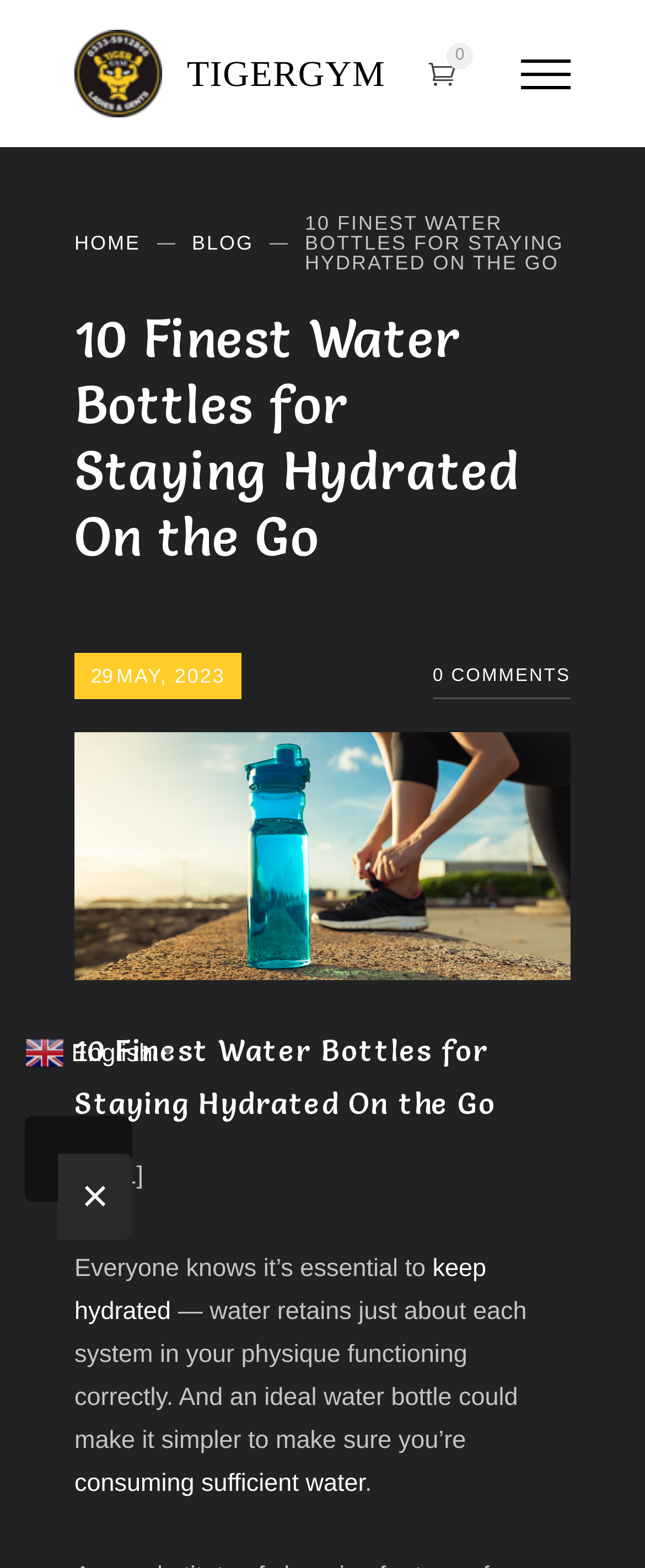Please identify the bounding box coordinates of the region to click in order to complete the given instruction: "read the blog". The coordinates should be four float numbers between 0 and 1, i.e., [left, top, right, bottom].

[0.297, 0.148, 0.393, 0.162]